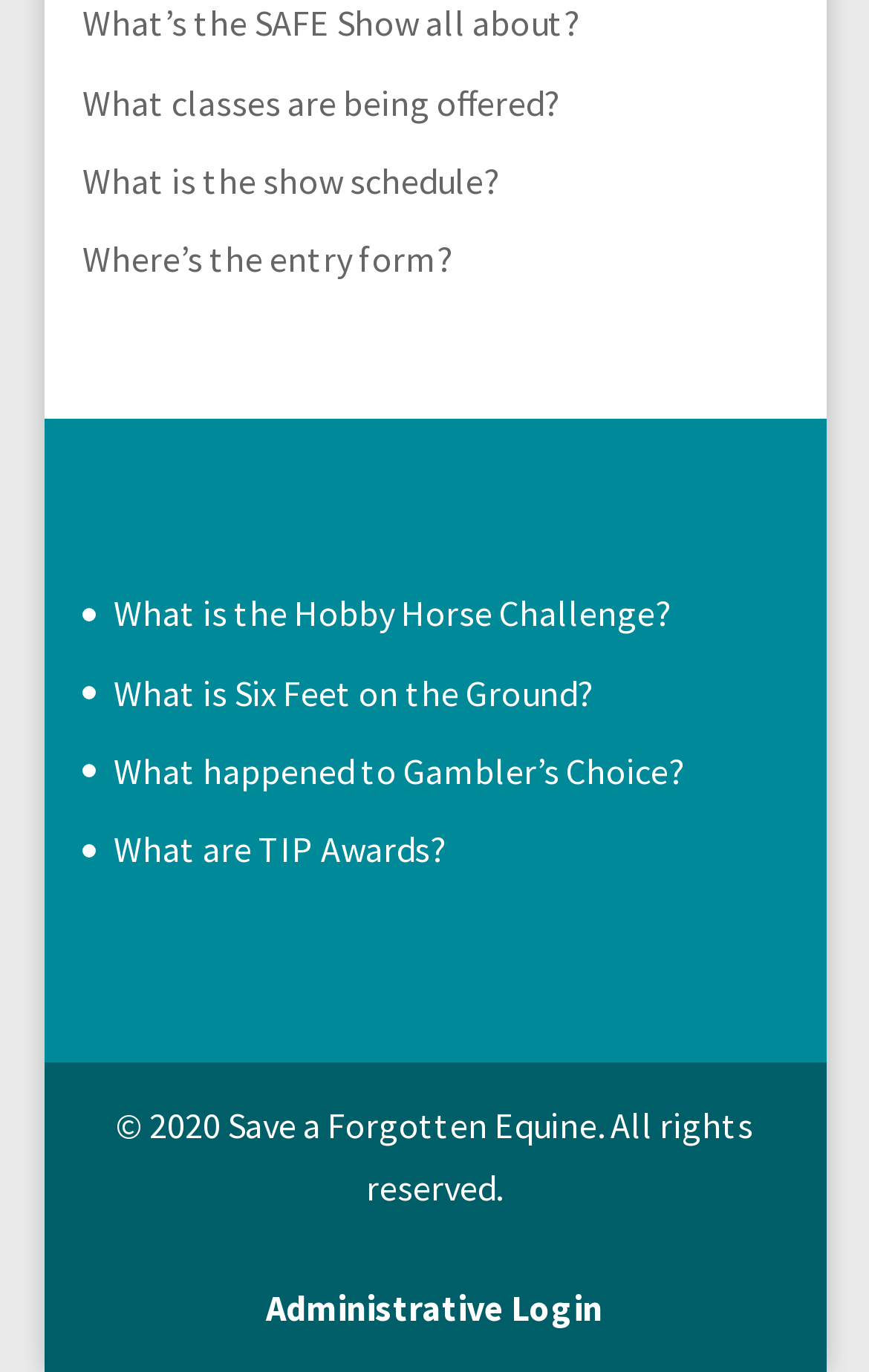Locate the bounding box coordinates of the element that should be clicked to execute the following instruction: "Click the 'collapsing whitespace' link".

None